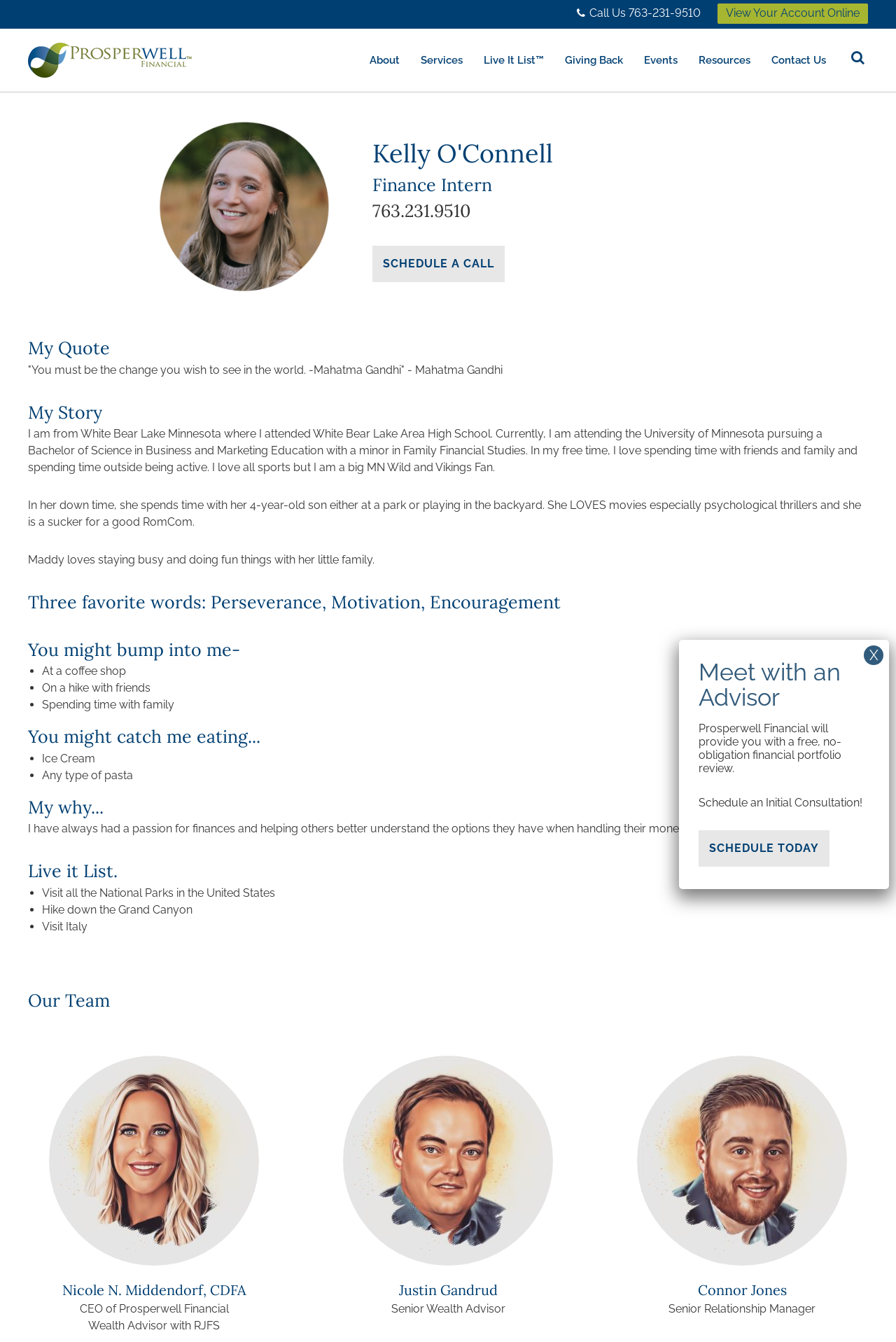What is the name of the CEO of Prosperwell Financial?
Using the information from the image, give a concise answer in one word or a short phrase.

Nicole N. Middendorf, CDFA